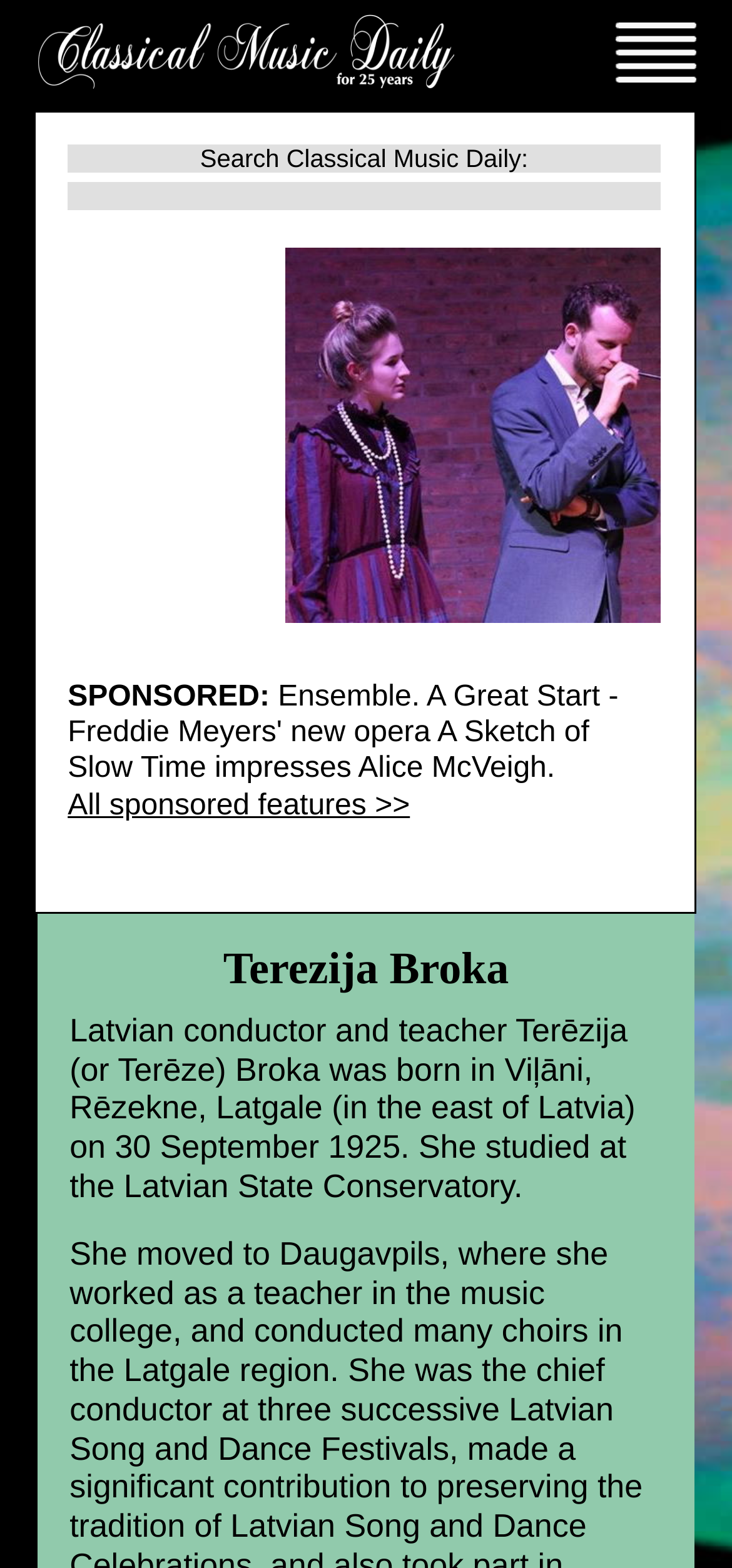Bounding box coordinates are given in the format (top-left x, top-left y, bottom-right x, bottom-right y). All values should be floating point numbers between 0 and 1. Provide the bounding box coordinate for the UI element described as: All sponsored features >>

[0.092, 0.503, 0.56, 0.524]